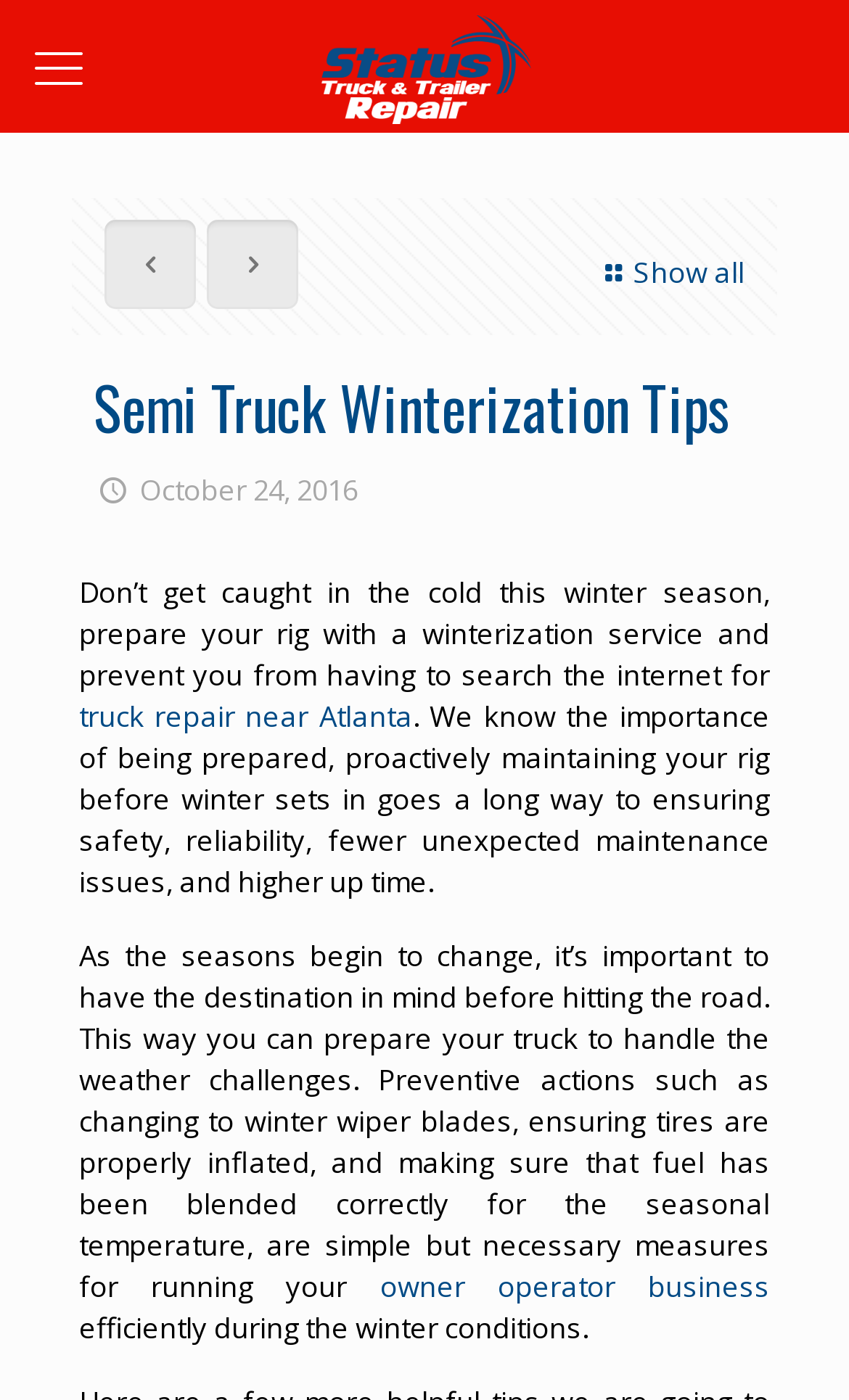What is the business type mentioned in the article?
Please provide a single word or phrase in response based on the screenshot.

Owner operator business